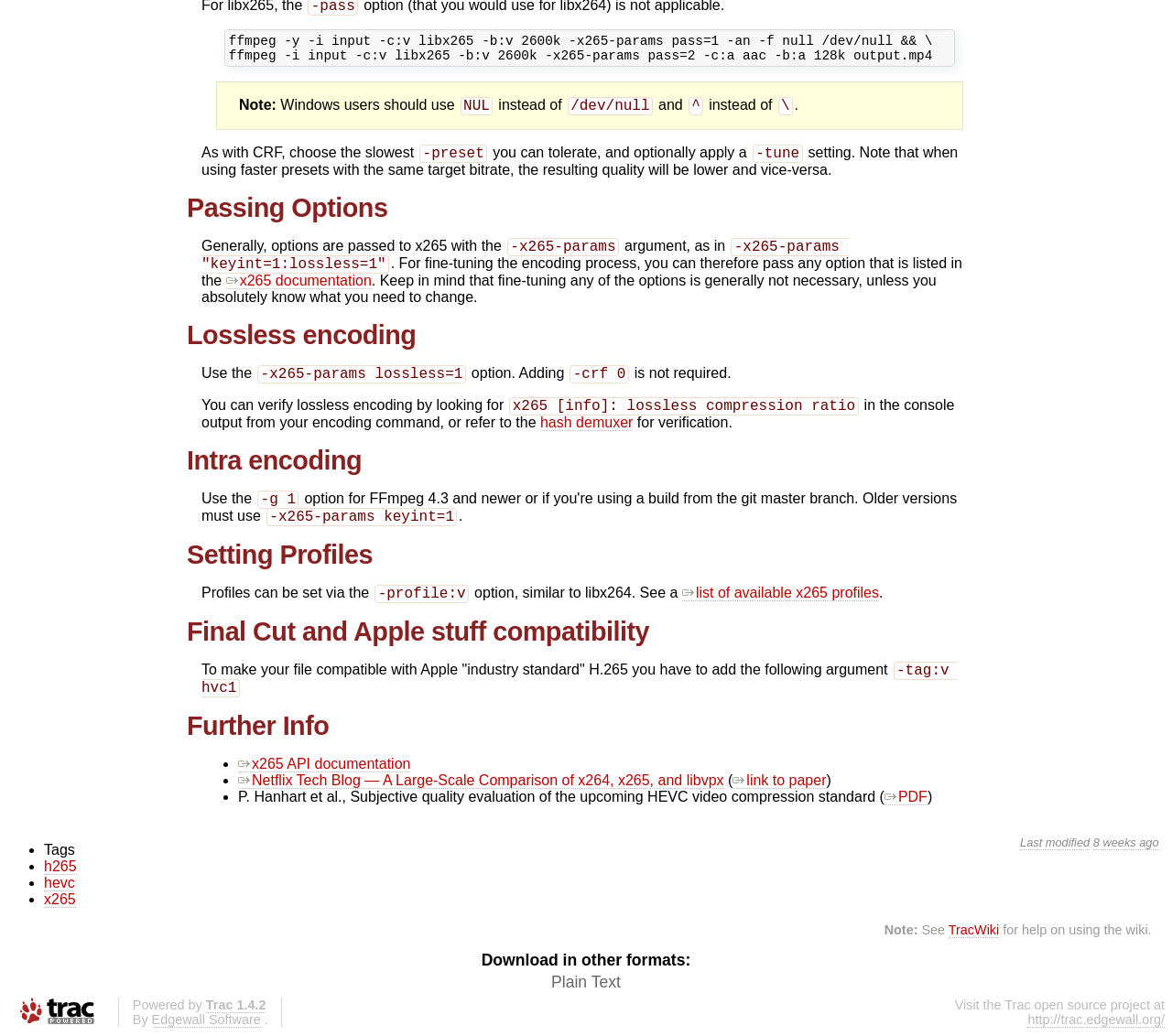Please determine the bounding box coordinates of the element's region to click for the following instruction: "Click the 'TracWiki' link".

[0.809, 0.891, 0.853, 0.906]